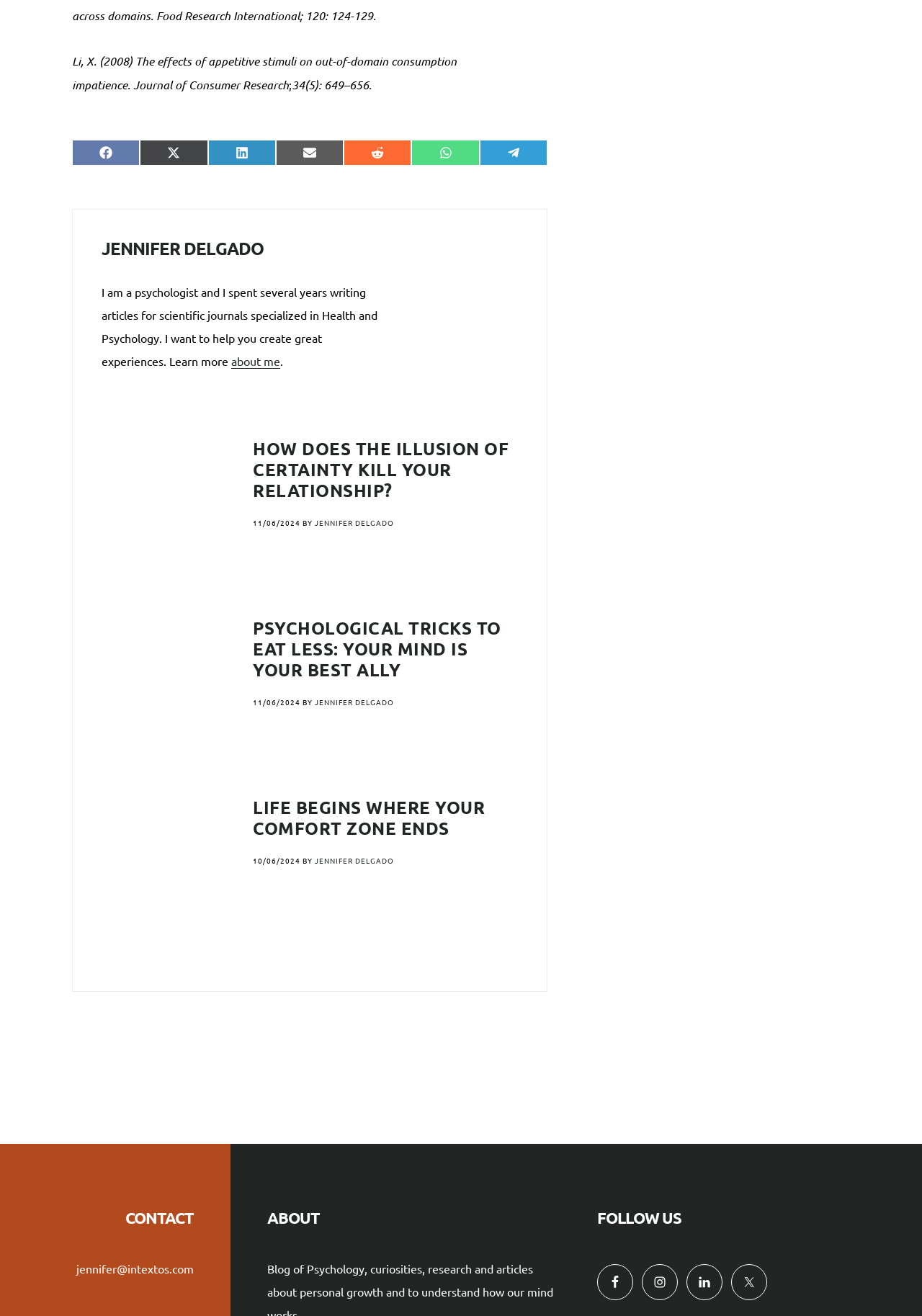Give a short answer to this question using one word or a phrase:
What is the date of the article 'Psychological tricks to eat less: Your mind is your best ally'?

11/06/2024